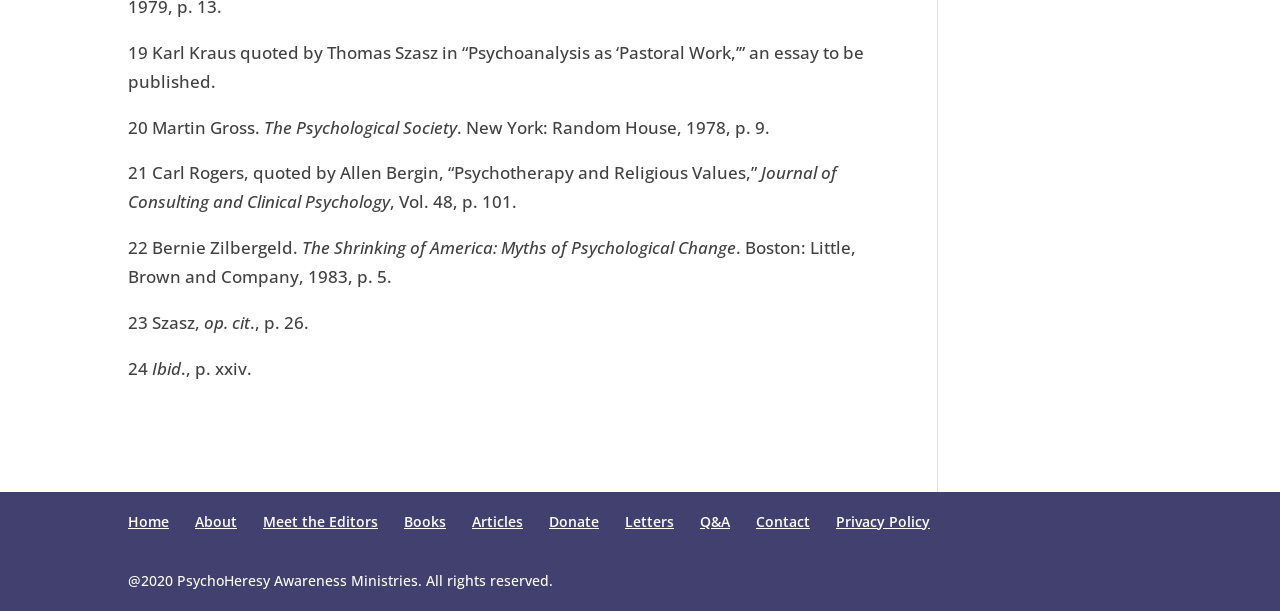What is the name of the author quoted?
Refer to the image and answer the question using a single word or phrase.

Carl Rogers